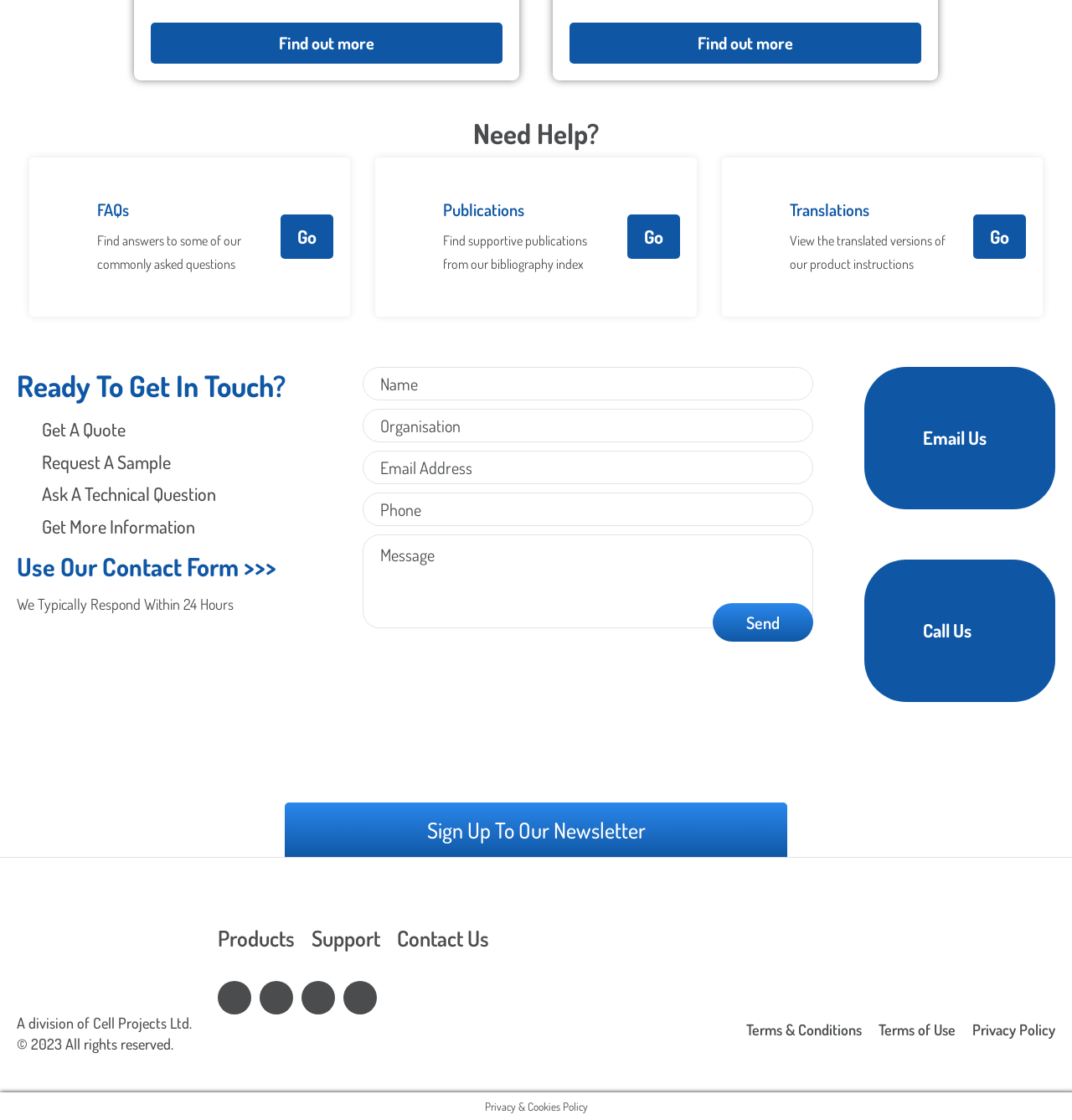Determine the coordinates of the bounding box that should be clicked to complete the instruction: "Sign up to our newsletter". The coordinates should be represented by four float numbers between 0 and 1: [left, top, right, bottom].

[0.398, 0.728, 0.602, 0.753]